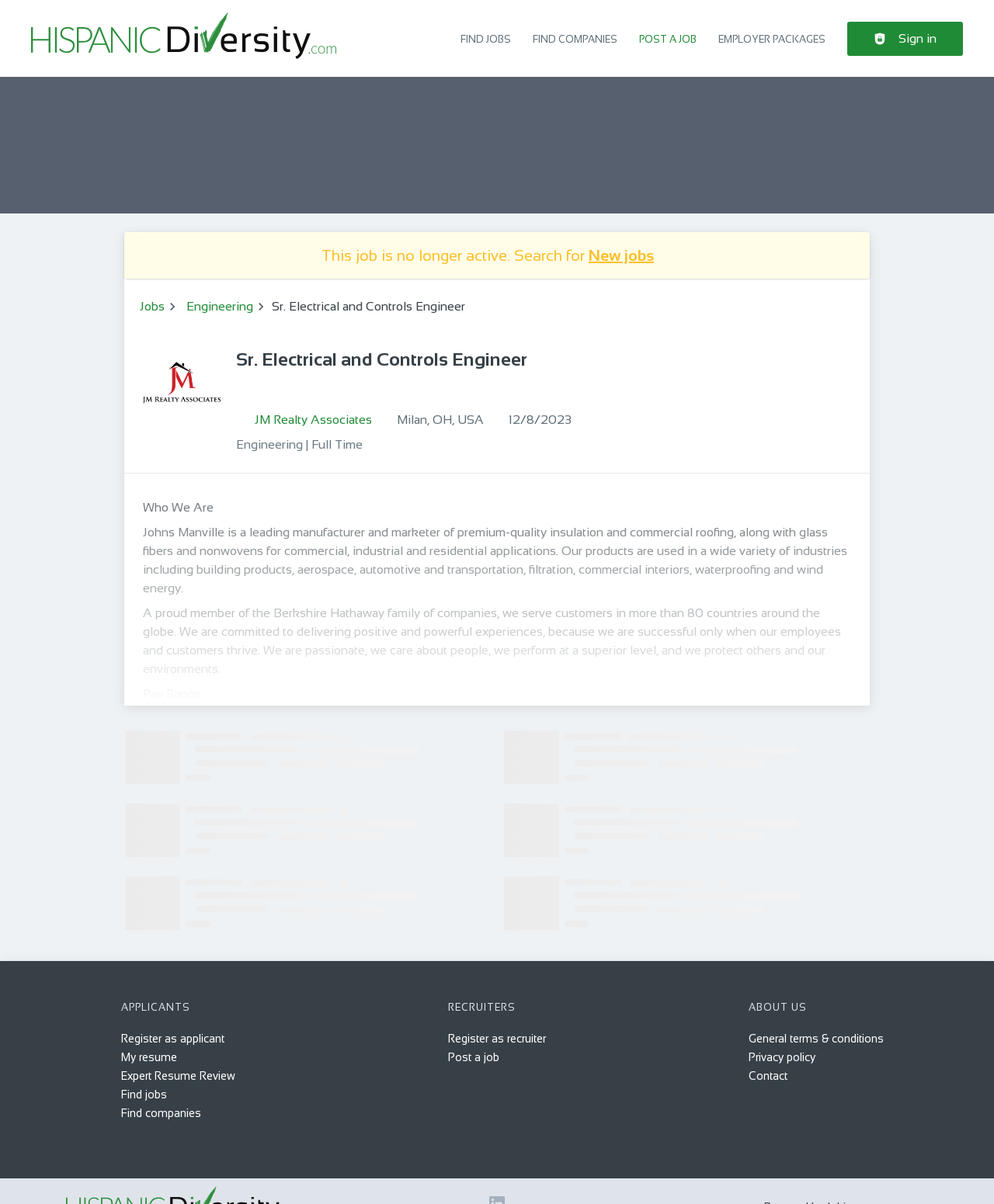Generate a thorough caption detailing the webpage content.

This webpage is a job posting for a Senior Electrical and Controls Engineer position at Johns Manville in Milan, Ohio. At the top of the page, there is a navigation bar with links to "FIND JOBS", "FIND COMPANIES", "POST A JOB", and "EMPLOYER PACKAGES". On the right side of the navigation bar, there is a "Sign in" link with an accompanying image.

Below the navigation bar, there is a breadcrumb navigation section that shows the job category hierarchy, with links to "Jobs" and "Engineering". Next to the breadcrumb navigation, there is an image and a heading that displays the job title "Sr. Electrical and Controls Engineer".

The main content of the page is divided into several sections. The first section provides an overview of the company, Johns Manville, with a brief description of their products and services. The second section displays the job details, including the location, job type, and pay range.

The job description section is the longest part of the page, and it outlines the responsibilities and requirements of the Senior Electrical and Controls Engineer position. The section is divided into several subsections, including "Your Day to Day" and a list of specific tasks and responsibilities.

At the bottom of the page, there are three columns of links and text. The left column is for applicants, with links to register as an applicant, upload a resume, and find jobs. The middle column is for recruiters, with links to register as a recruiter, post a job, and find companies. The right column is for general information, with links to the website's terms and conditions, privacy policy, and contact page.